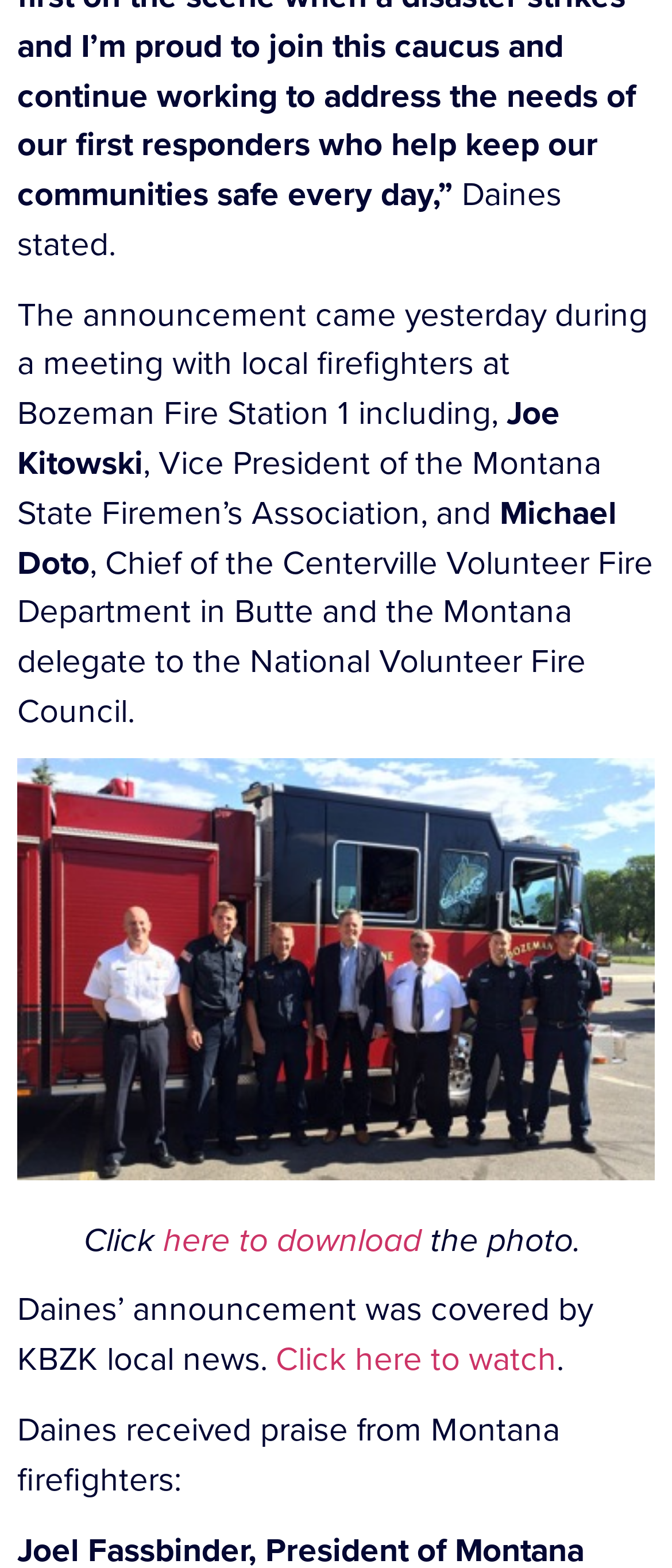Identify the coordinates of the bounding box for the element described below: "here to download". Return the coordinates as four float numbers between 0 and 1: [left, top, right, bottom].

[0.242, 0.774, 0.627, 0.806]